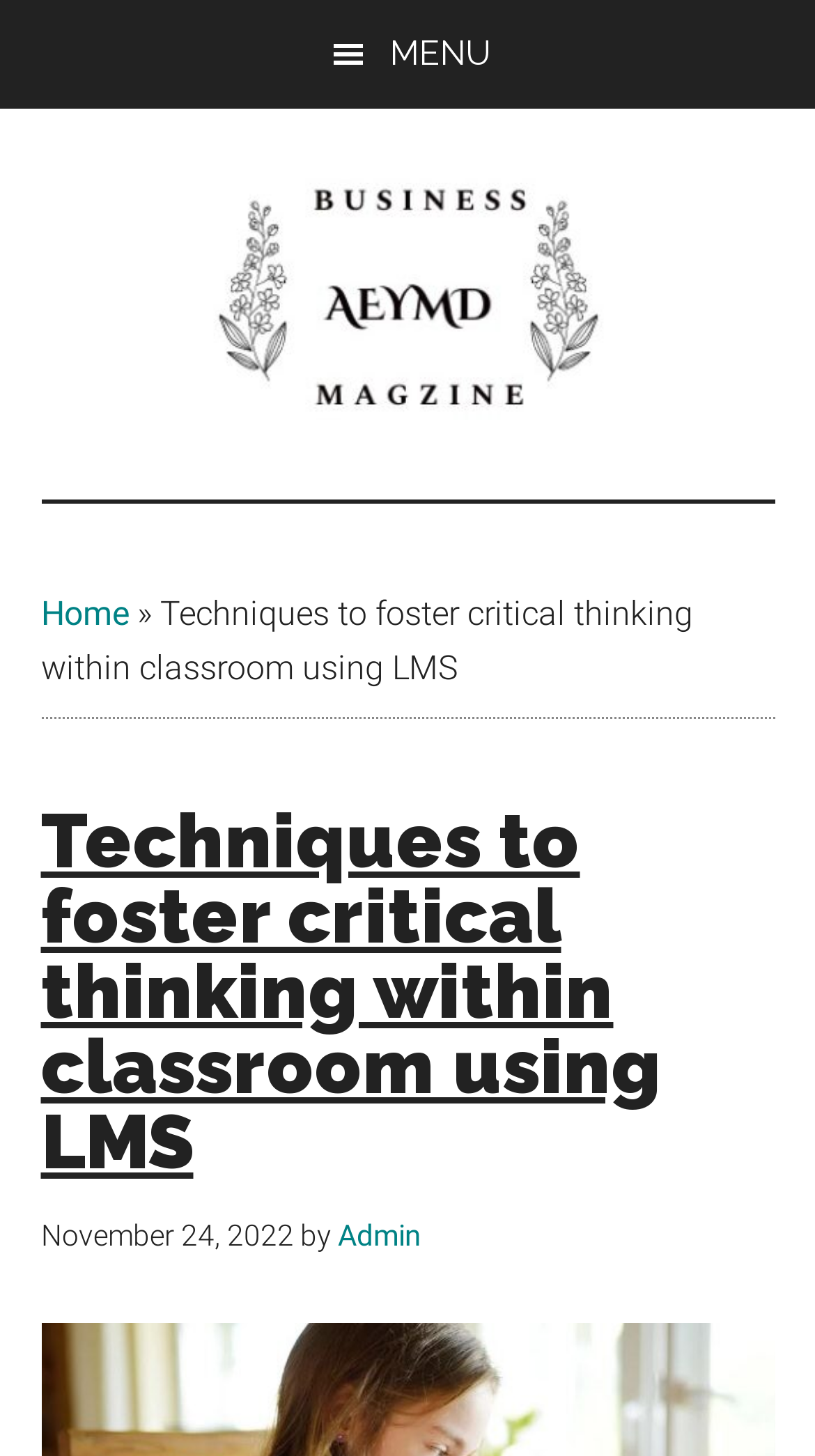What is the category of the webpage?
Look at the image and respond with a one-word or short-phrase answer.

Business Magazine